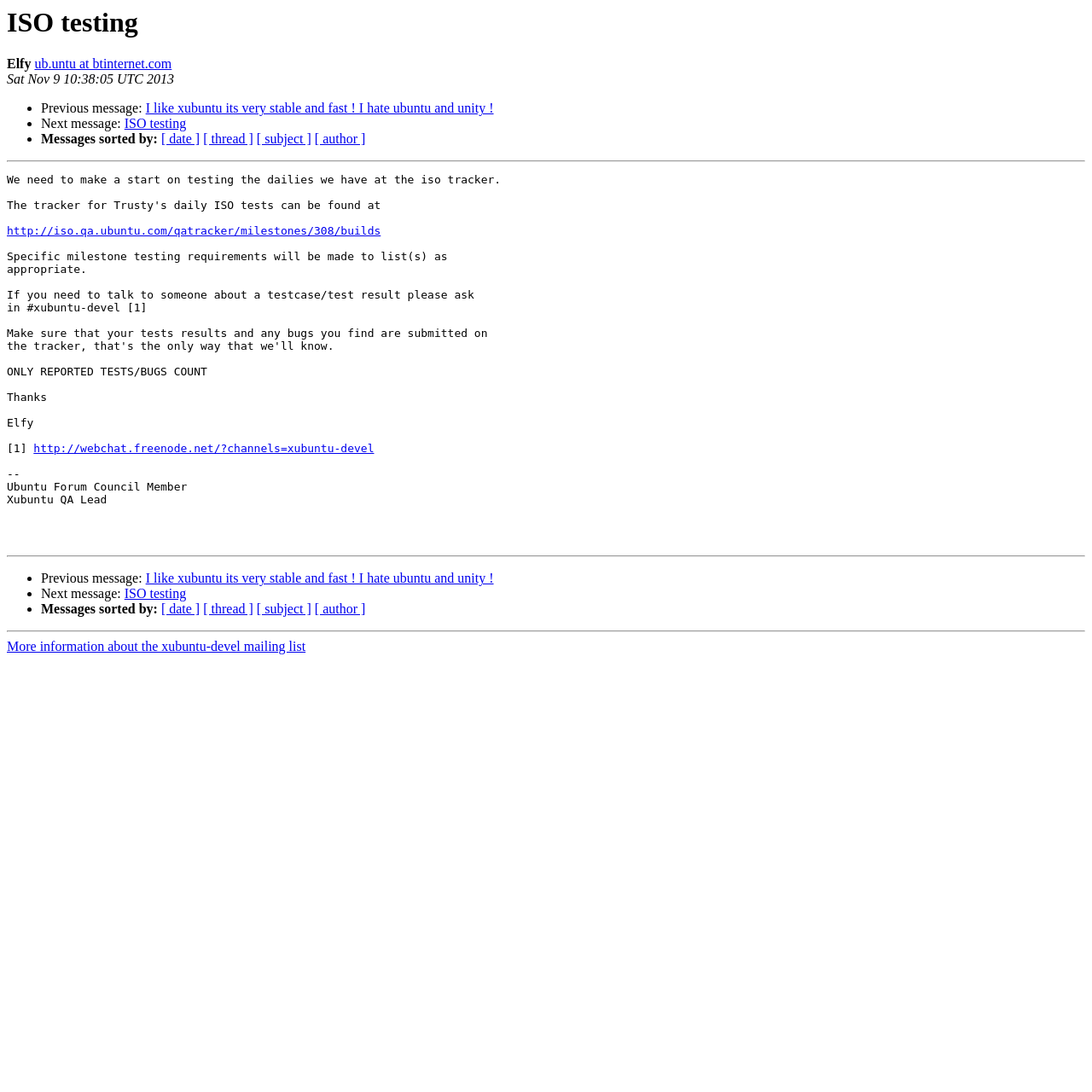How many links are there in the webpage?
Refer to the image and provide a one-word or short phrase answer.

11